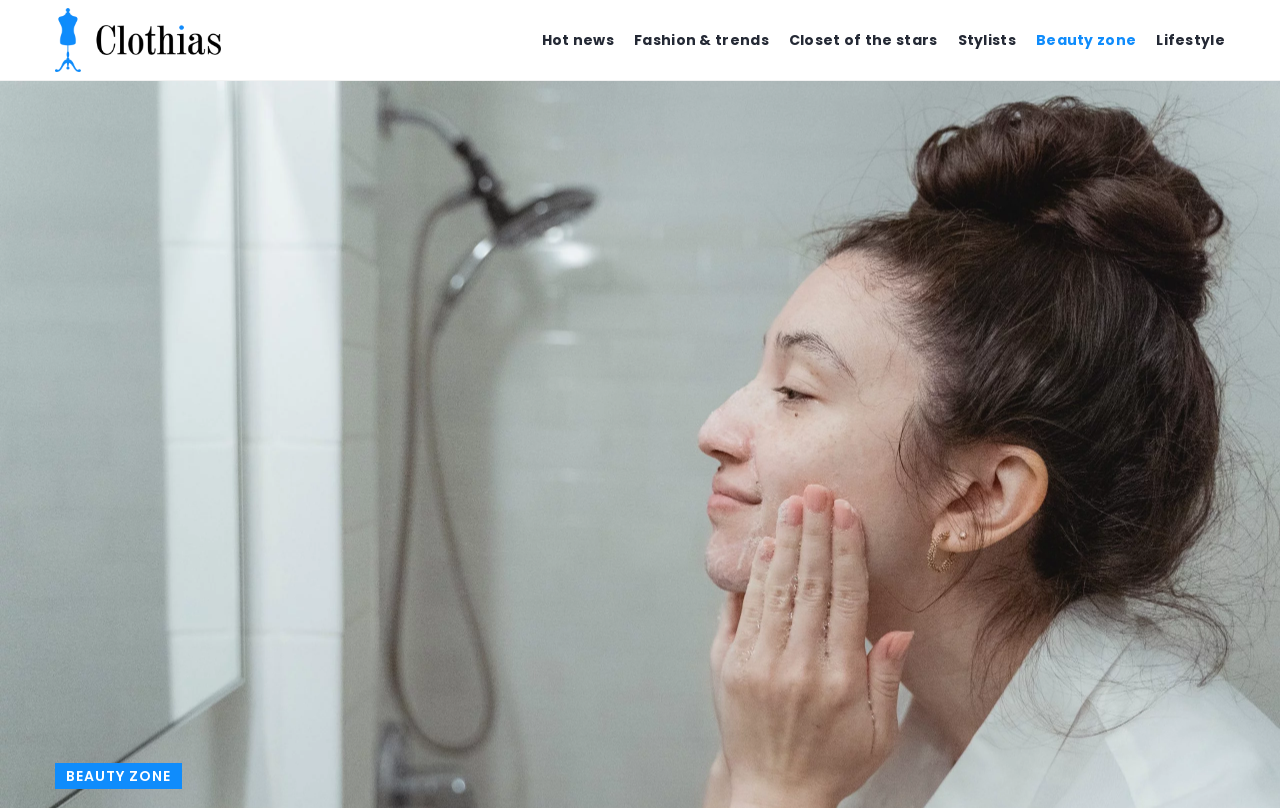Pinpoint the bounding box coordinates of the area that should be clicked to complete the following instruction: "Explore BEAUTY ZONE". The coordinates must be given as four float numbers between 0 and 1, i.e., [left, top, right, bottom].

[0.043, 0.944, 0.142, 0.976]